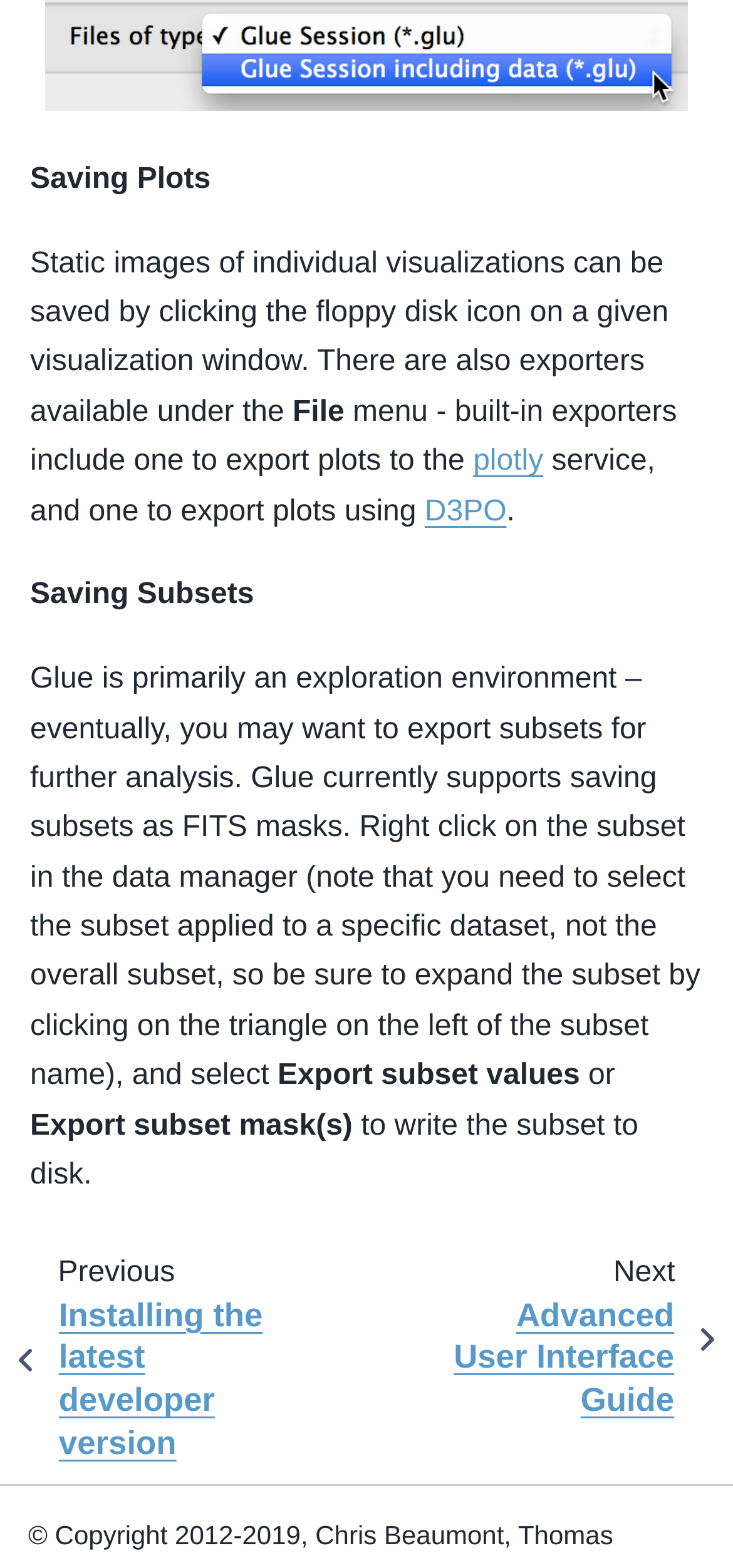Locate the bounding box coordinates of the UI element described by: "plotly". Provide the coordinates as four float numbers between 0 and 1, formatted as [left, top, right, bottom].

[0.645, 0.284, 0.741, 0.305]